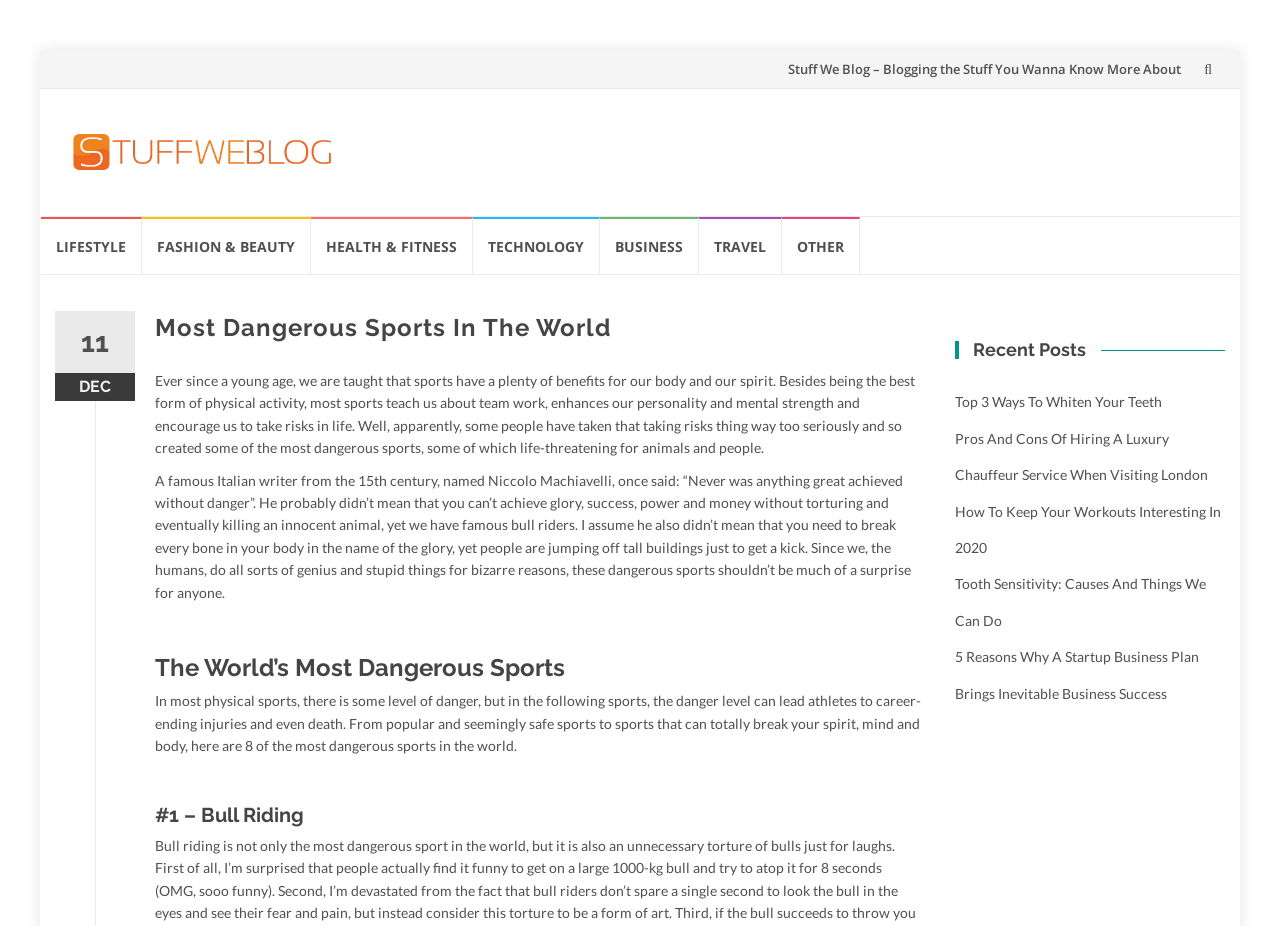Determine the bounding box coordinates of the UI element that matches the following description: "Technology". The coordinates should be four float numbers between 0 and 1 in the format [left, top, right, bottom].

[0.37, 0.235, 0.469, 0.296]